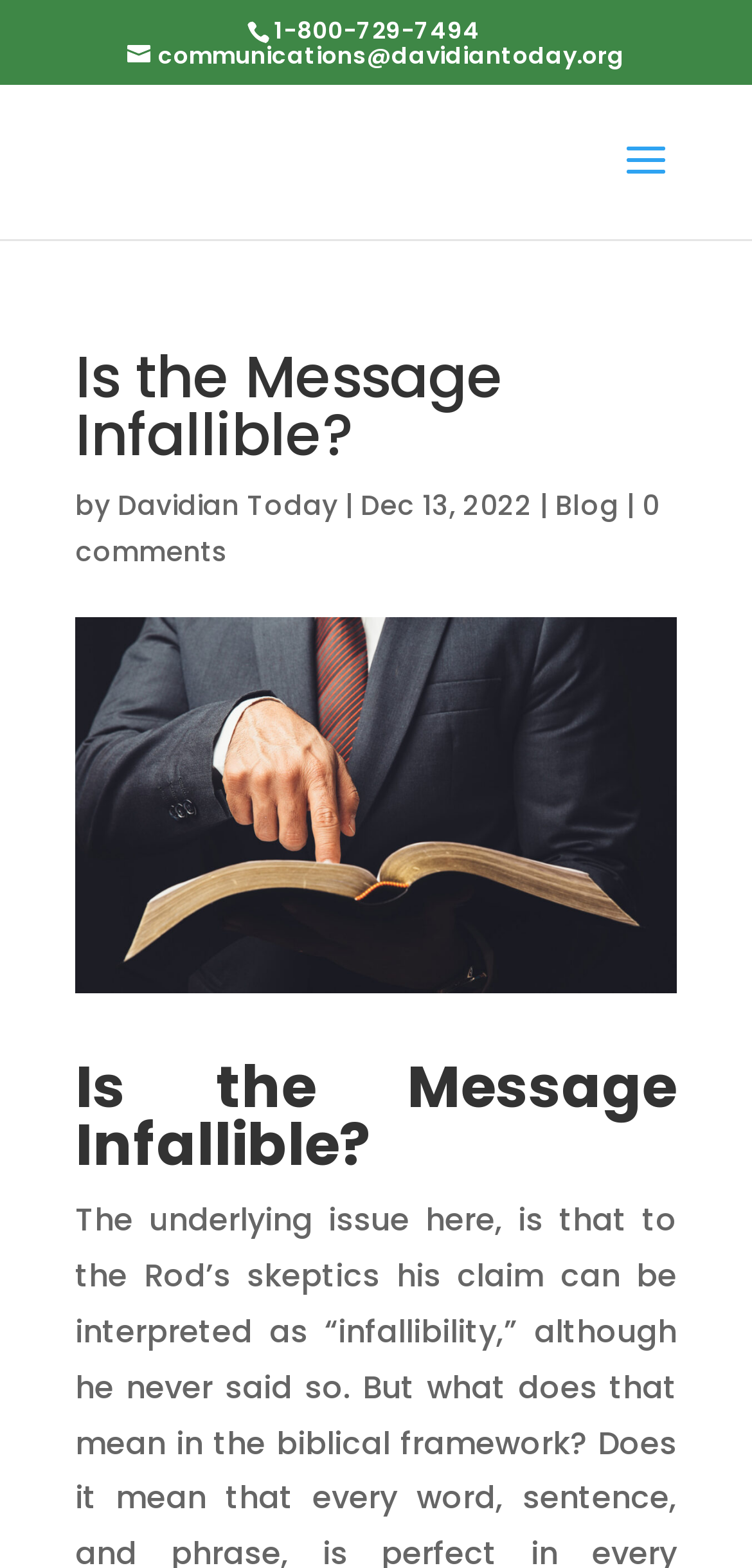Determine the bounding box coordinates in the format (top-left x, top-left y, bottom-right x, bottom-right y). Ensure all values are floating point numbers between 0 and 1. Identify the bounding box of the UI element described by: Blog

[0.738, 0.31, 0.823, 0.335]